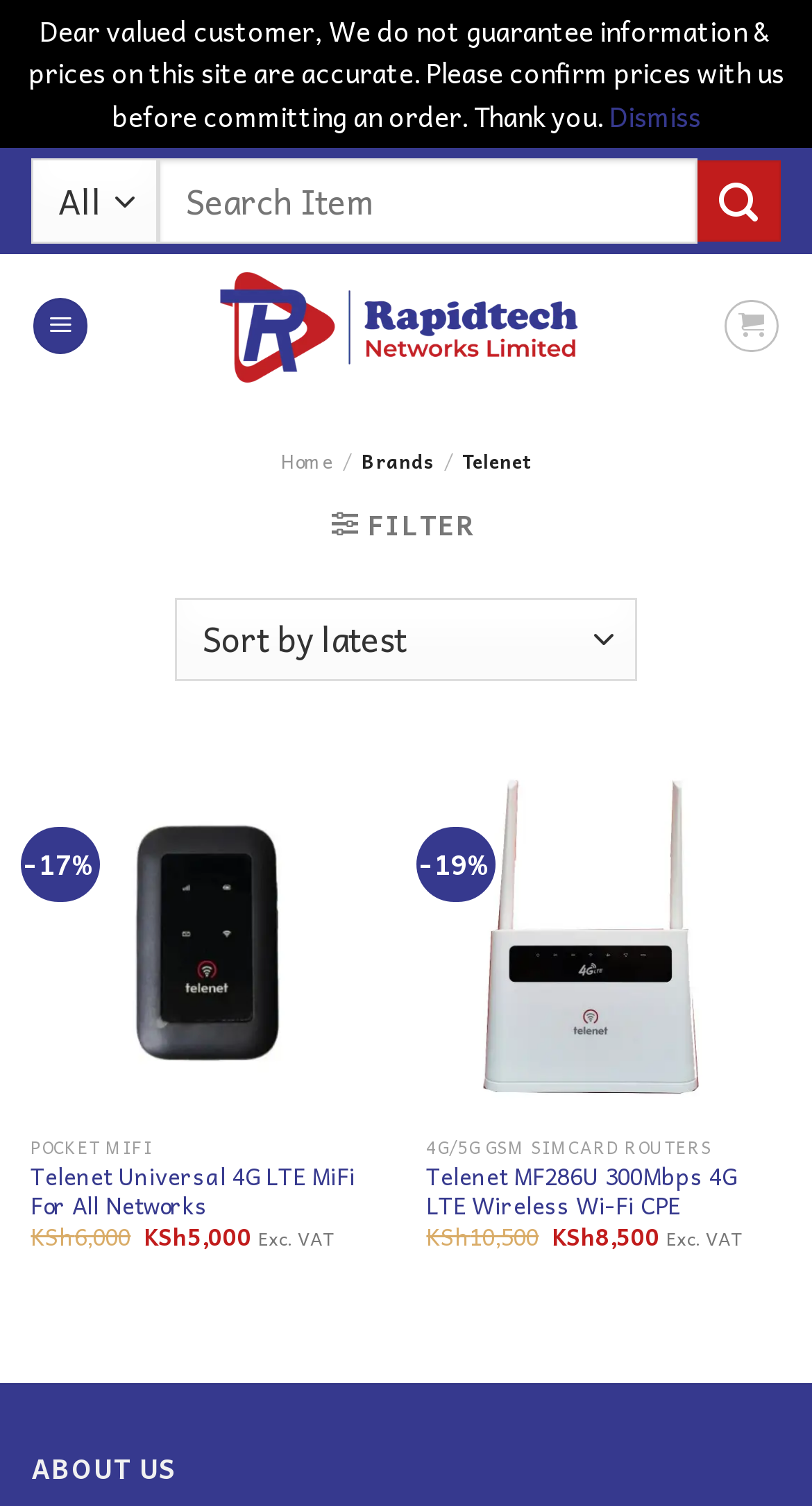Please respond to the question using a single word or phrase:
What is the purpose of the search bar?

To search for products